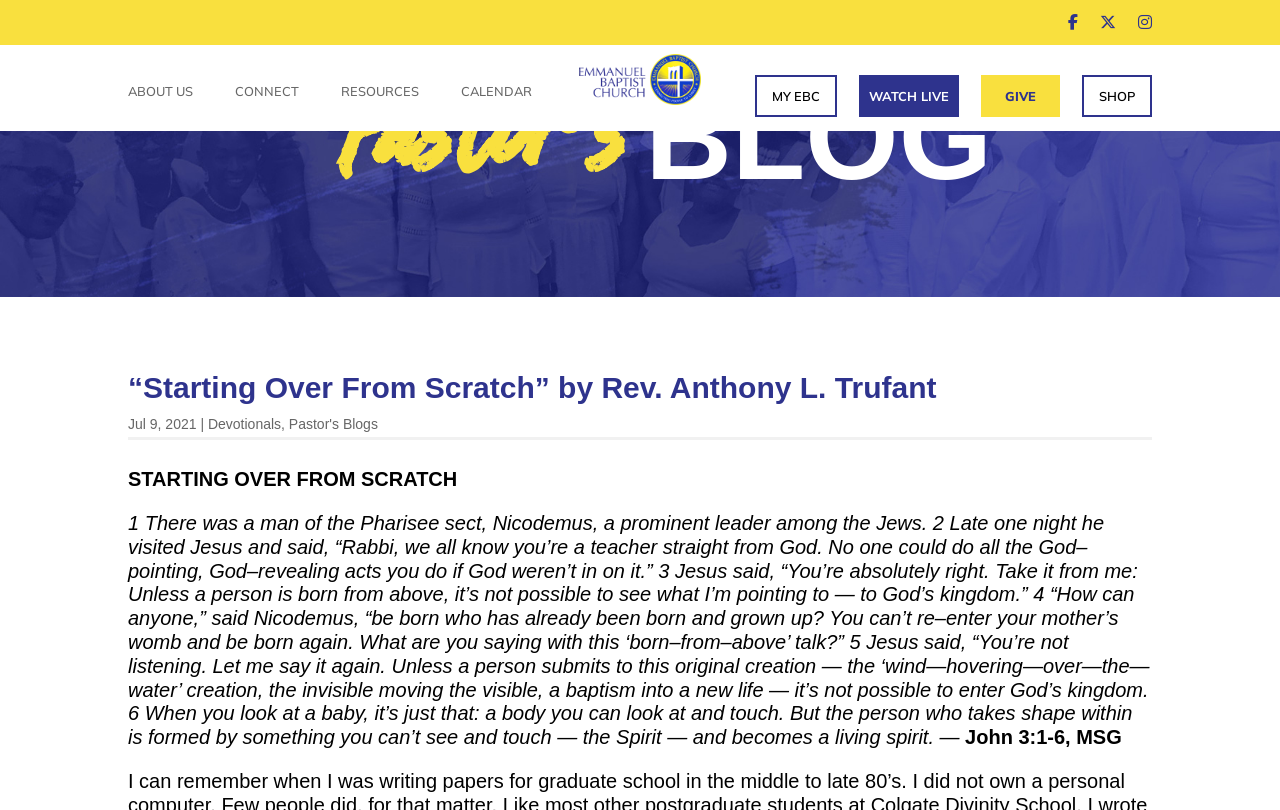For the given element description My EBC, determine the bounding box coordinates of the UI element. The coordinates should follow the format (top-left x, top-left y, bottom-right x, bottom-right y) and be within the range of 0 to 1.

[0.59, 0.093, 0.654, 0.145]